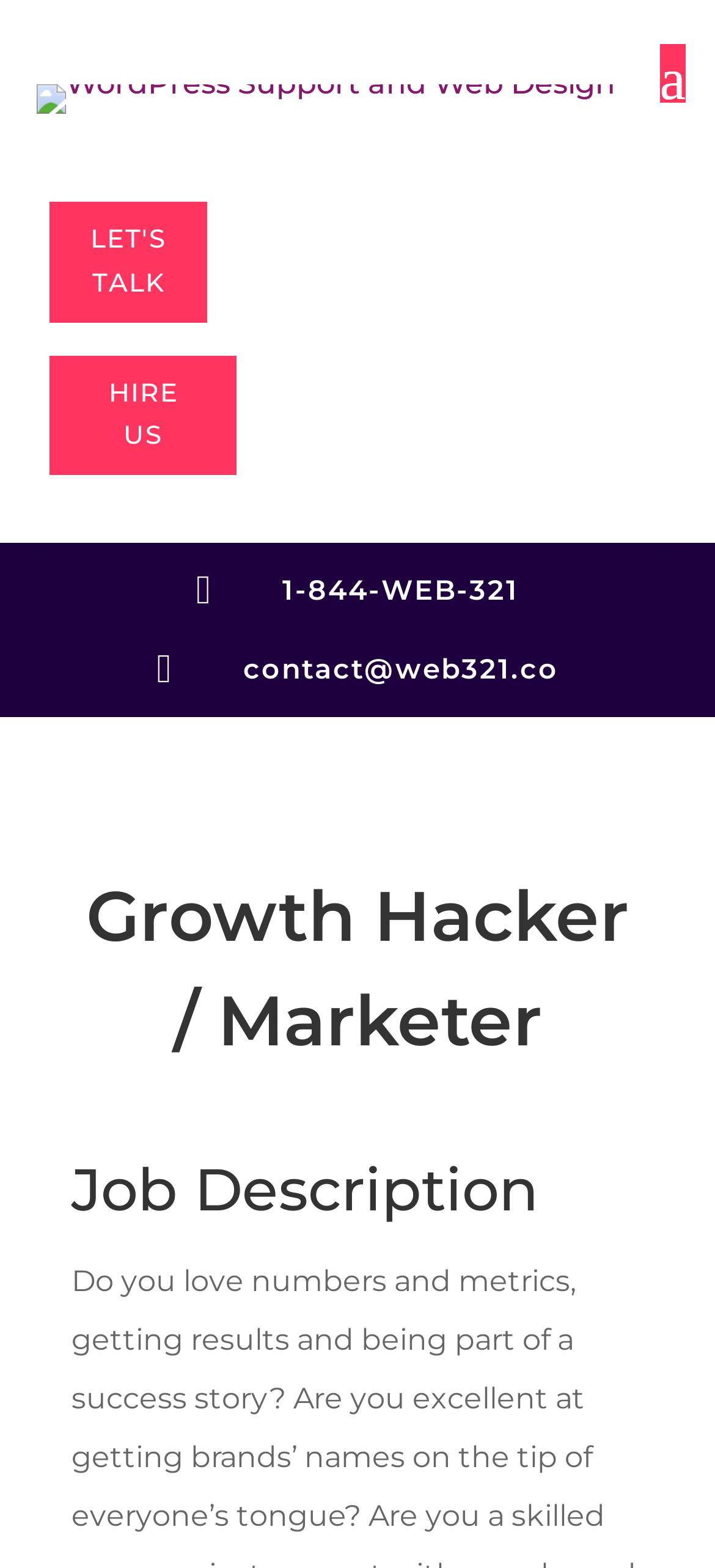Determine the main heading text of the webpage.

Growth Hacker / Marketer